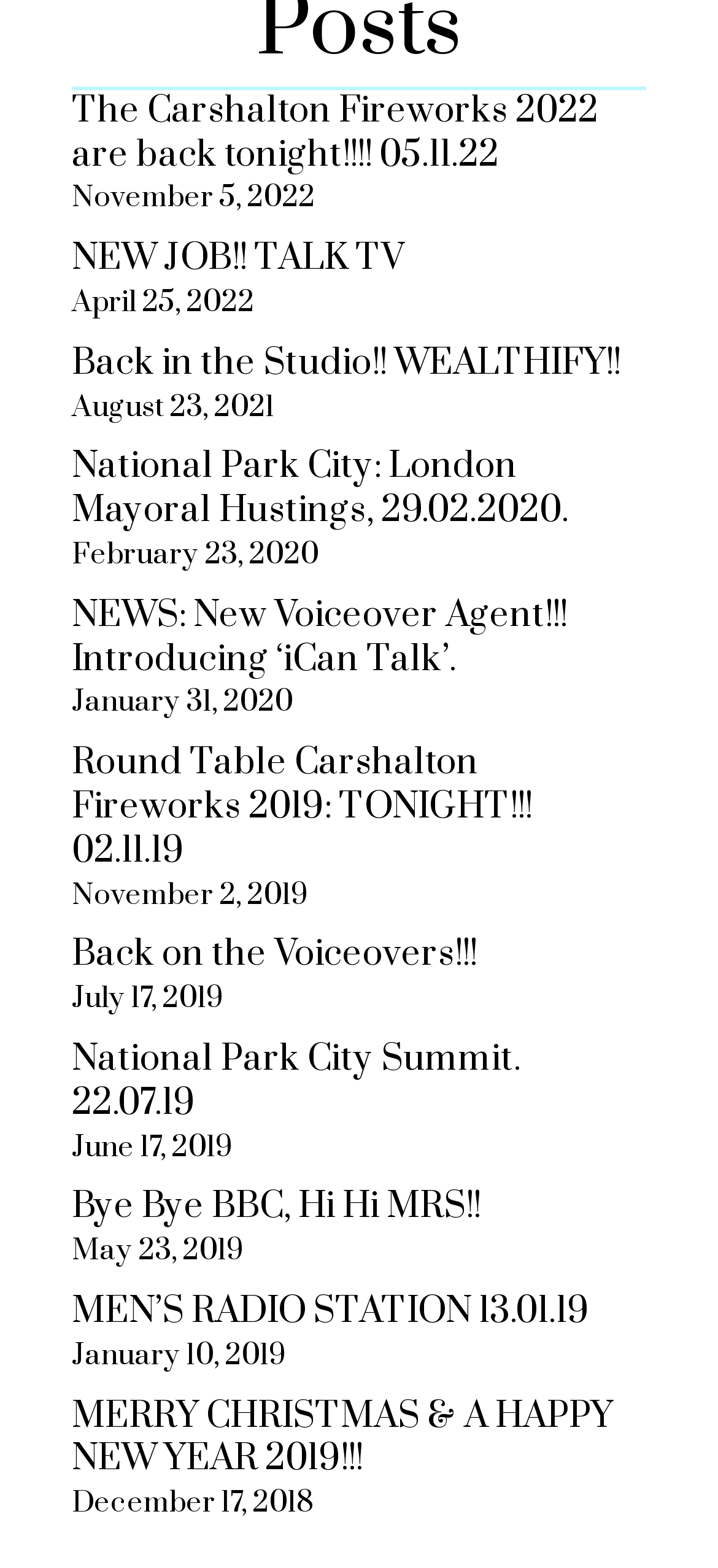How many articles are from 2020?
Provide a detailed and extensive answer to the question.

I counted the number of link elements with dates in 2020, and there are three articles from 2020.